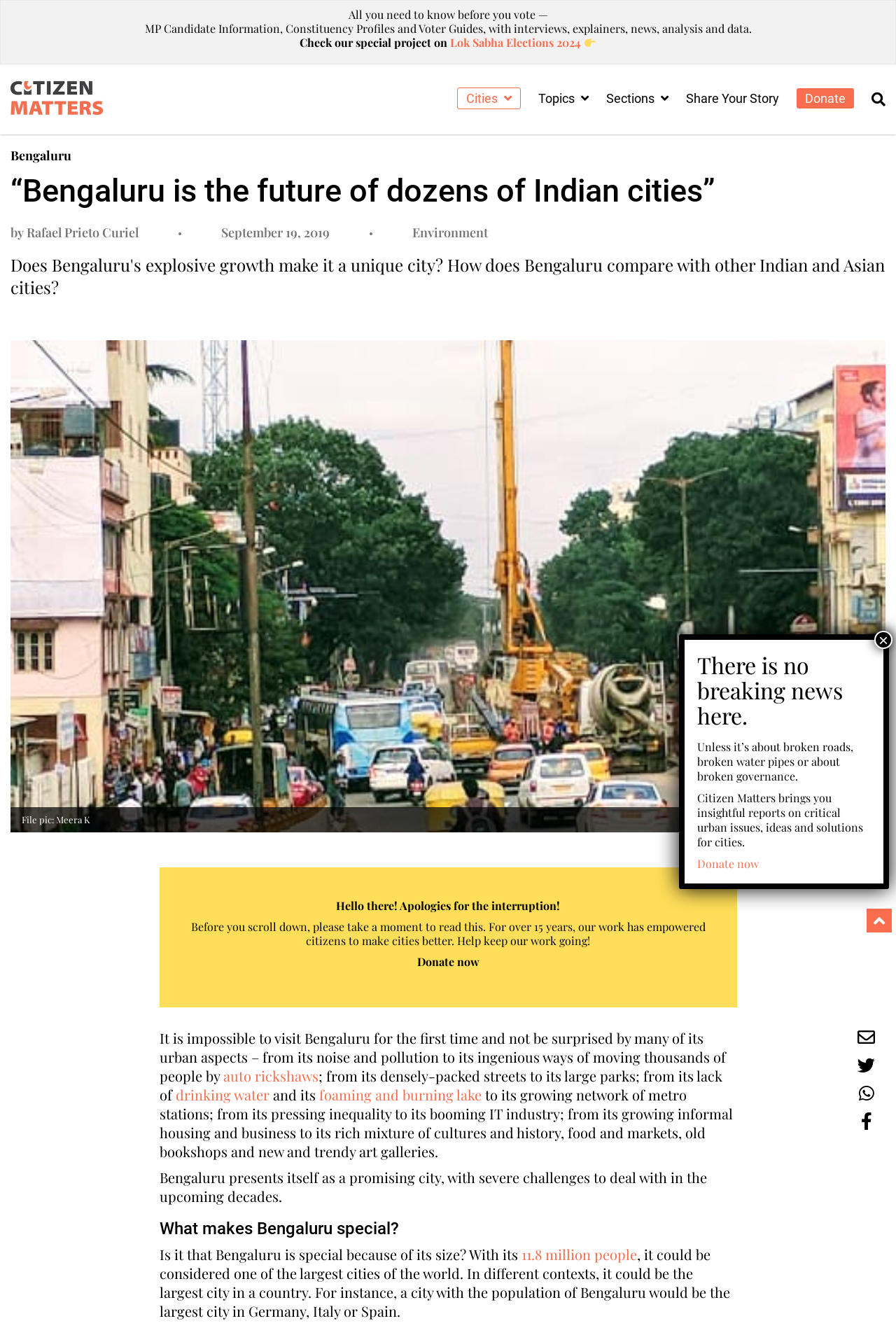Generate the main heading text from the webpage.

“Bengaluru is the future of dozens of Indian cities”